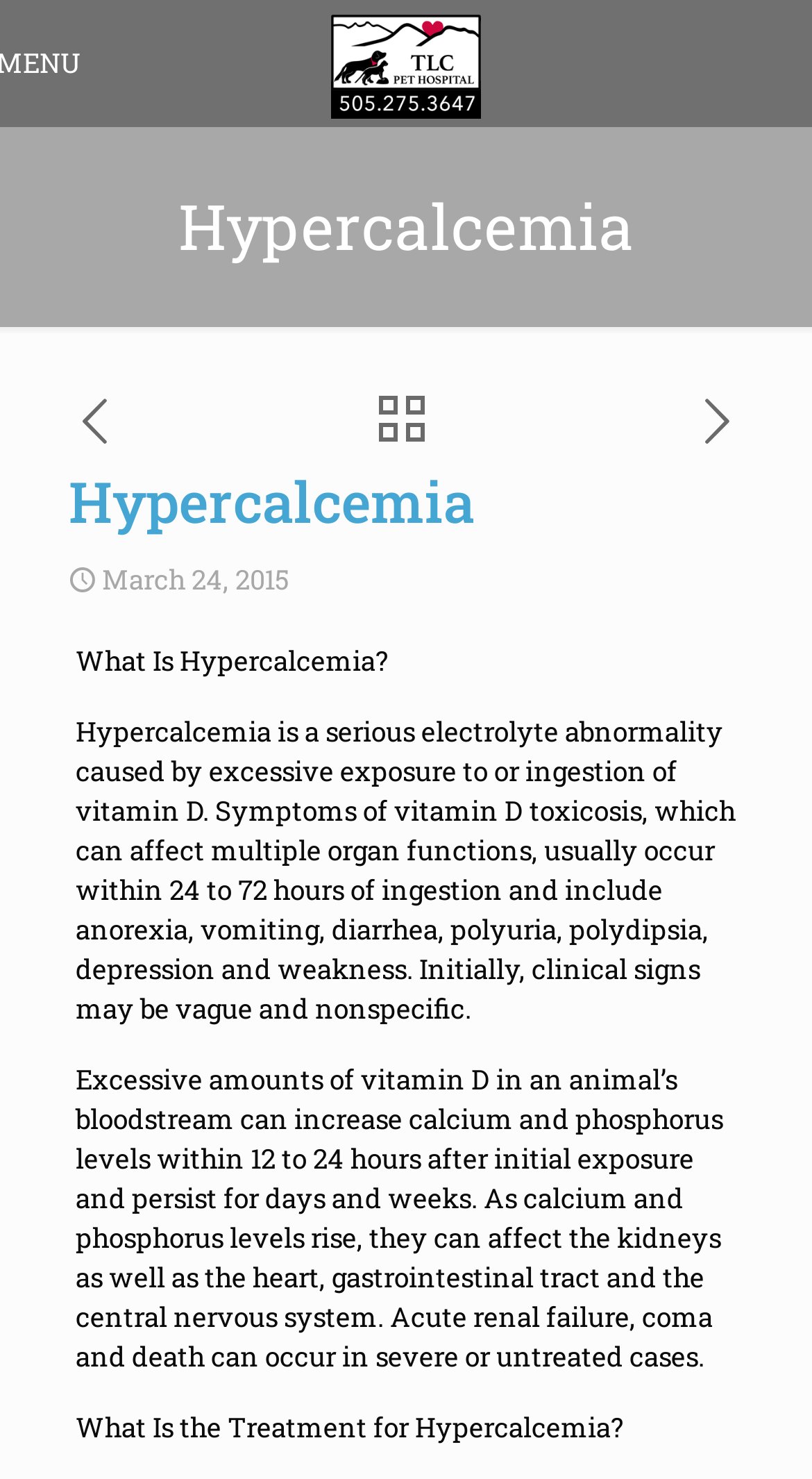Using the provided element description: "Back to data/", determine the bounding box coordinates of the corresponding UI element in the screenshot.

None